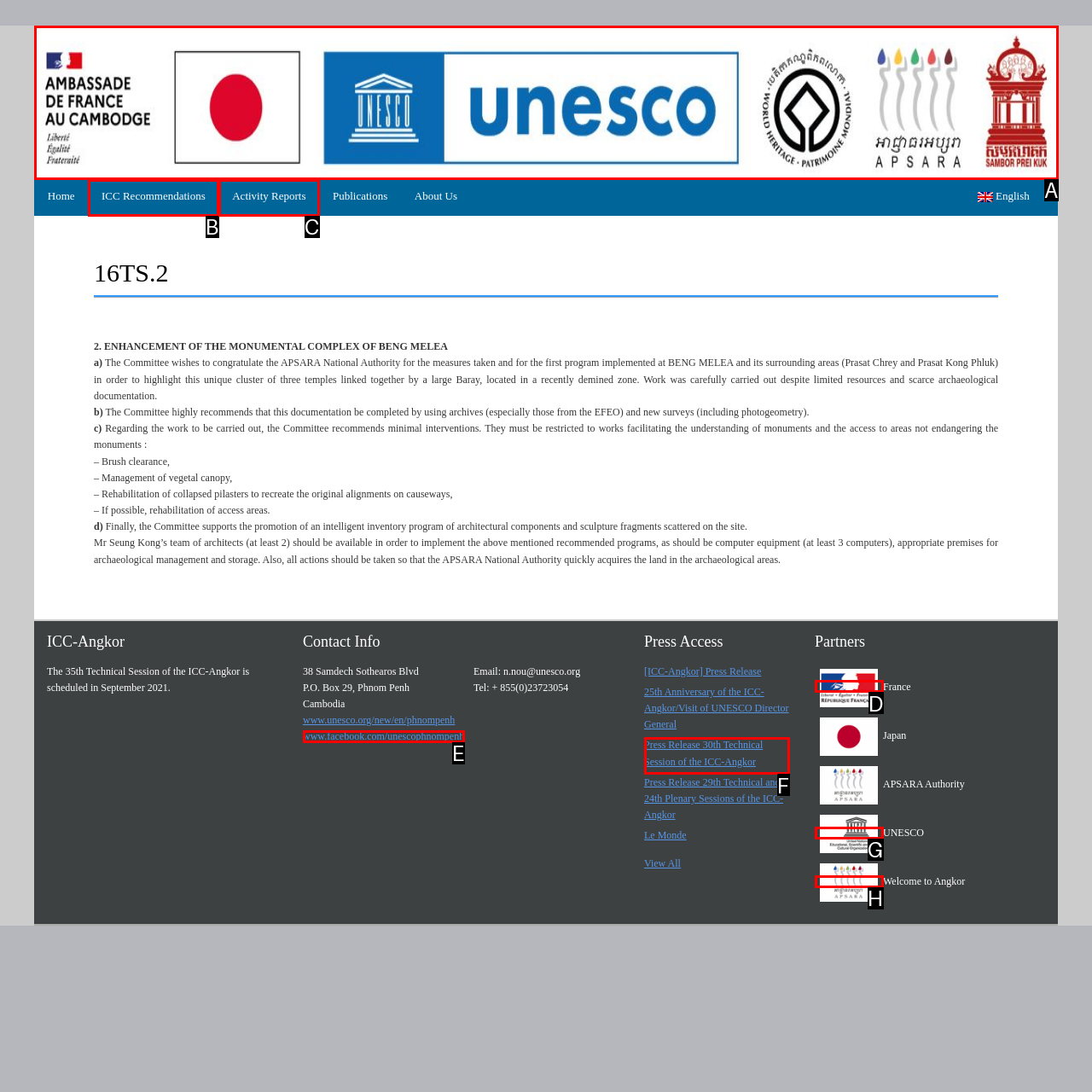Match the following description to the correct HTML element: Activity Reports Indicate your choice by providing the letter.

C